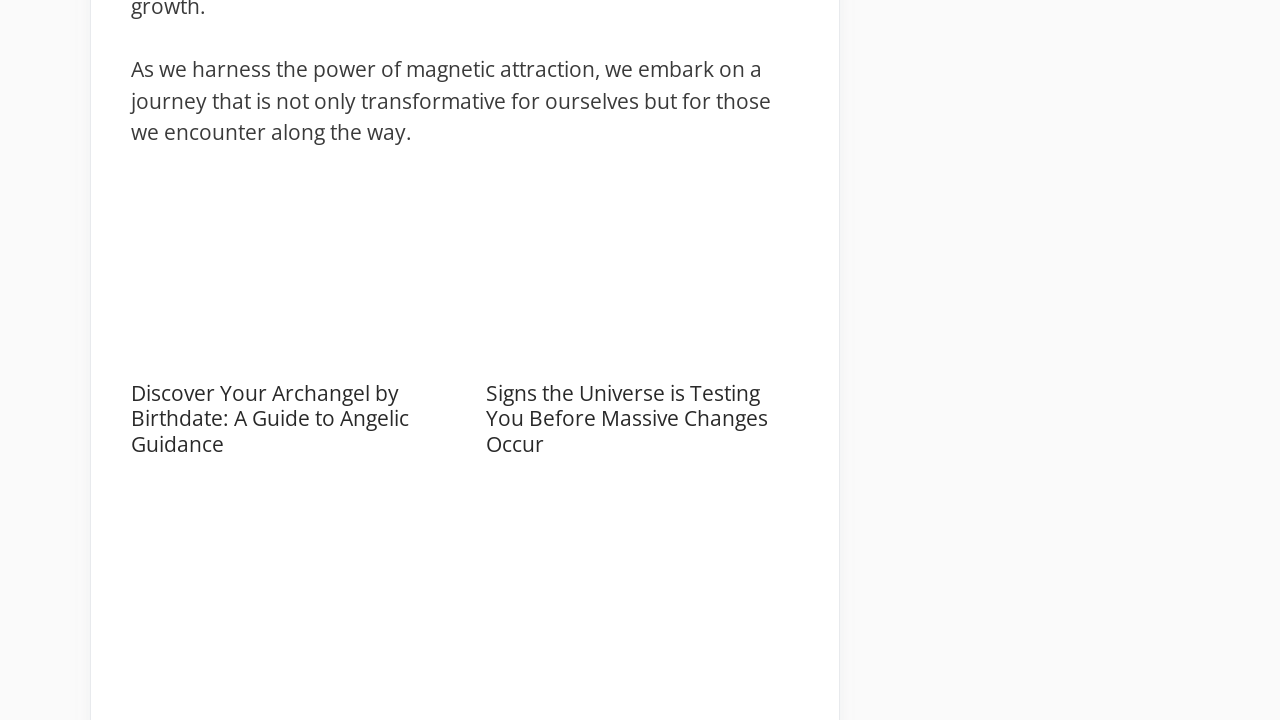Using the provided element description "alt="beautiful blonde hair archangel"", determine the bounding box coordinates of the UI element.

[0.102, 0.036, 0.347, 0.281]